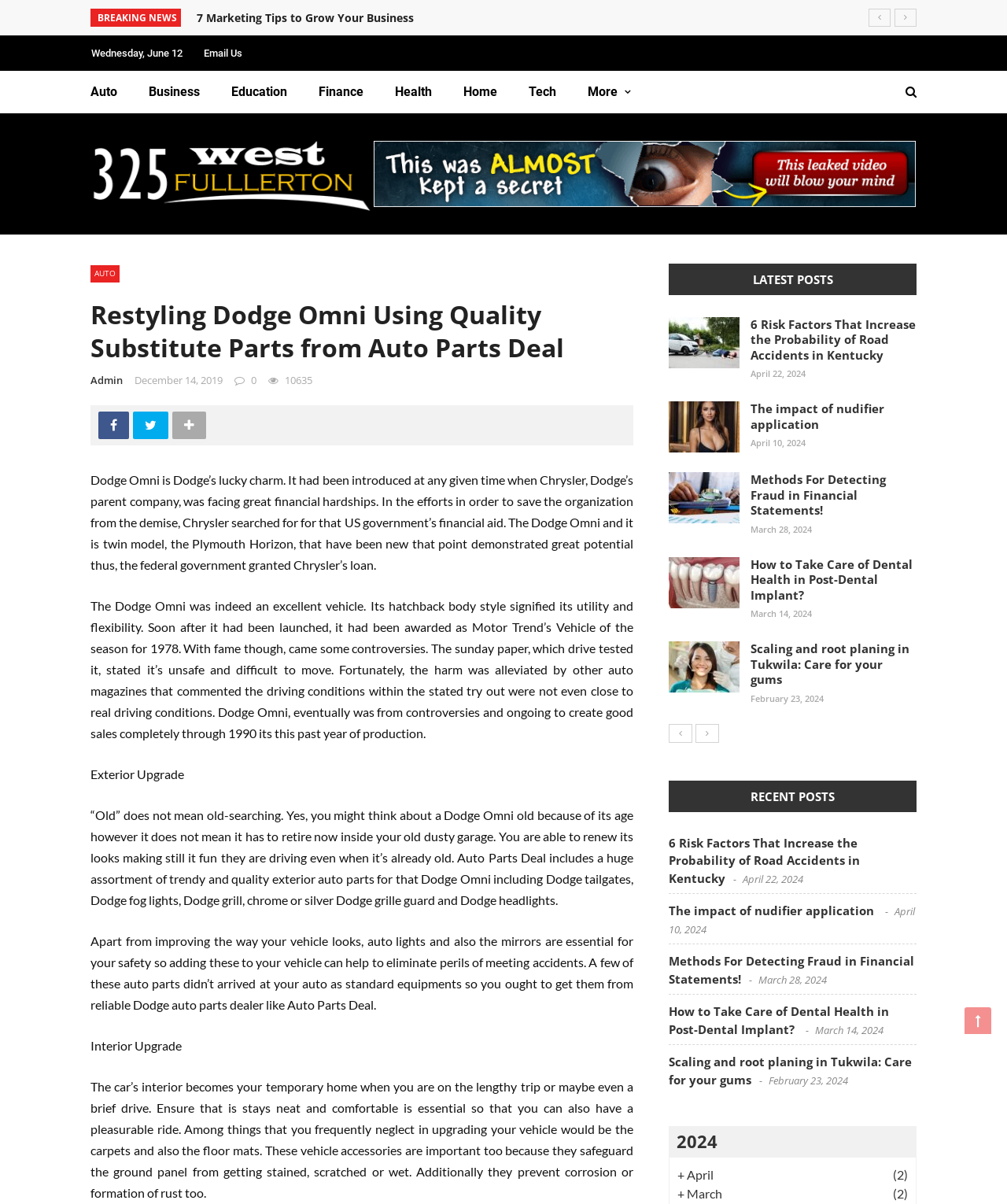Determine the bounding box coordinates for the area you should click to complete the following instruction: "View '6 Risk Factors That Increase the Probability of Road Accidents in Kentucky'".

[0.664, 0.263, 0.734, 0.306]